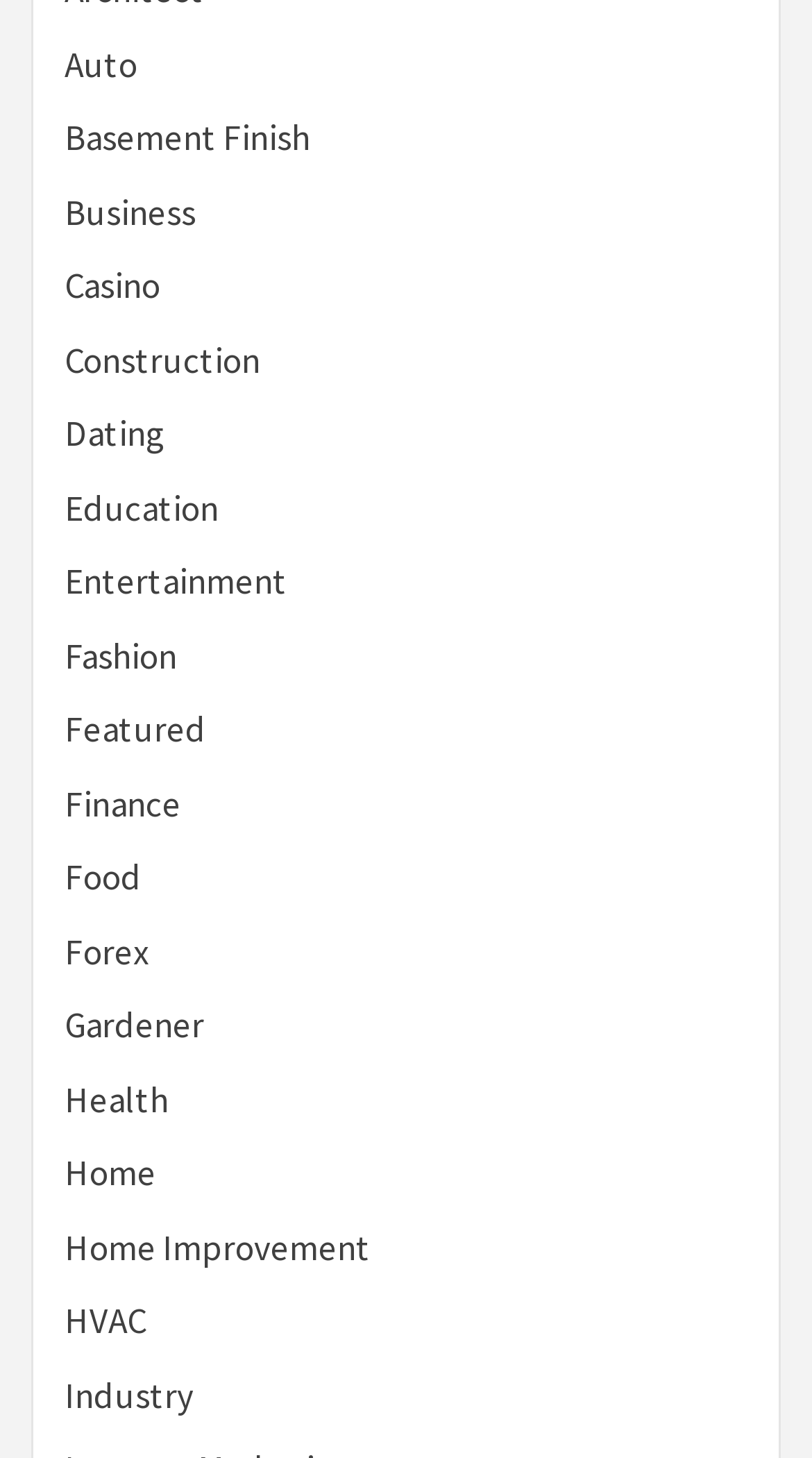Identify the bounding box coordinates of the element to click to follow this instruction: 'click on Auto'. Ensure the coordinates are four float values between 0 and 1, provided as [left, top, right, bottom].

[0.079, 0.028, 0.169, 0.059]